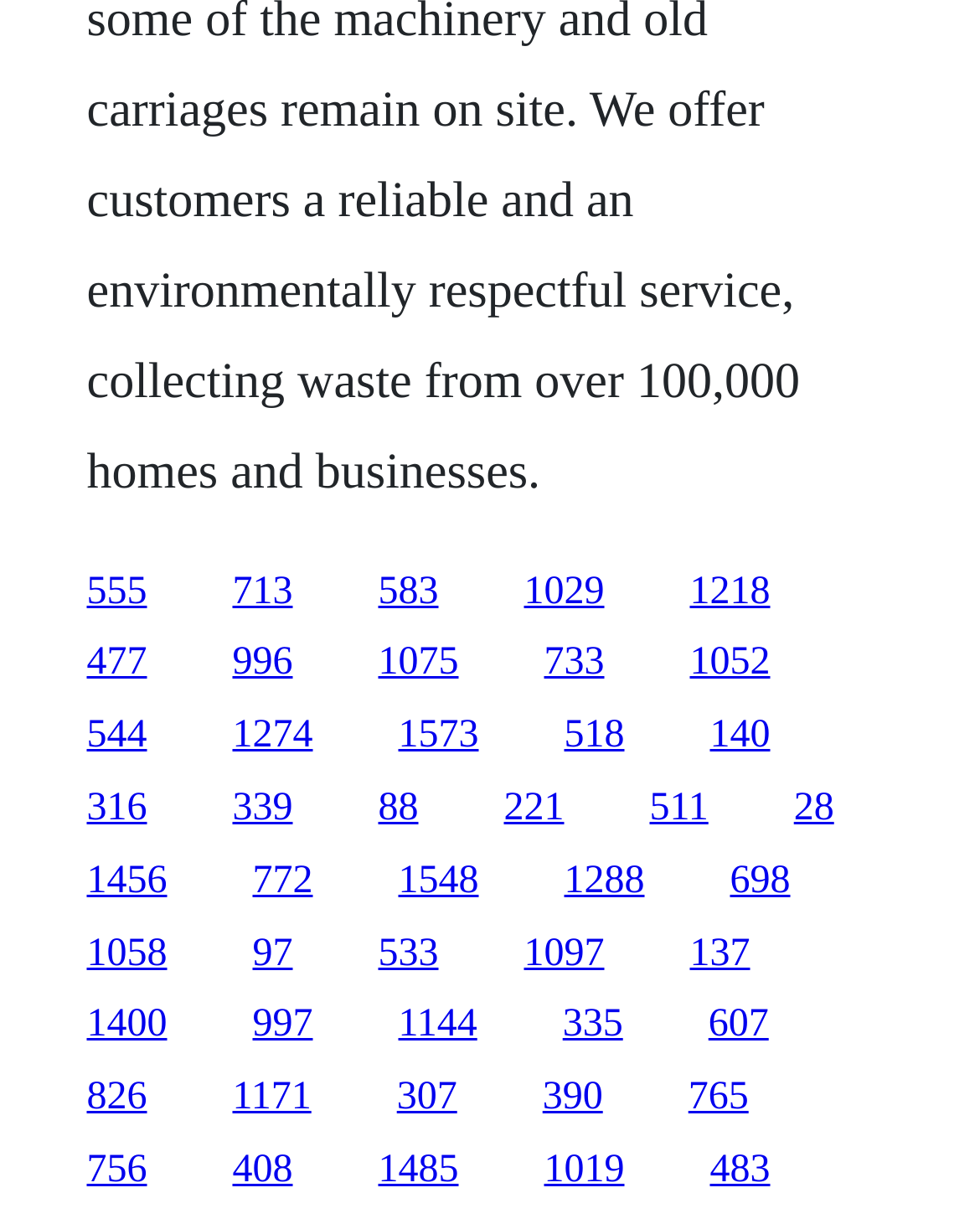Please find and report the bounding box coordinates of the element to click in order to perform the following action: "click the first link". The coordinates should be expressed as four float numbers between 0 and 1, in the format [left, top, right, bottom].

[0.088, 0.463, 0.15, 0.498]